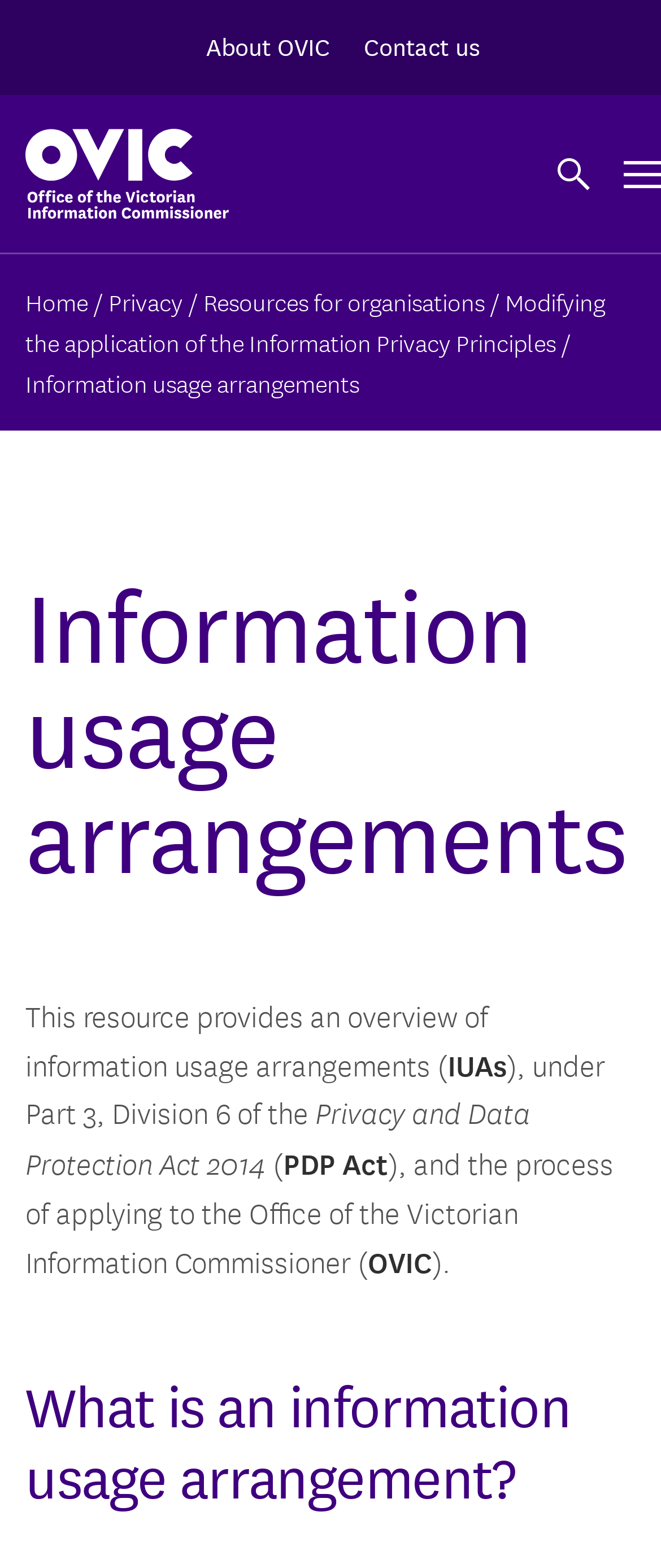What is the purpose of the search field?
Look at the screenshot and give a one-word or phrase answer.

To search